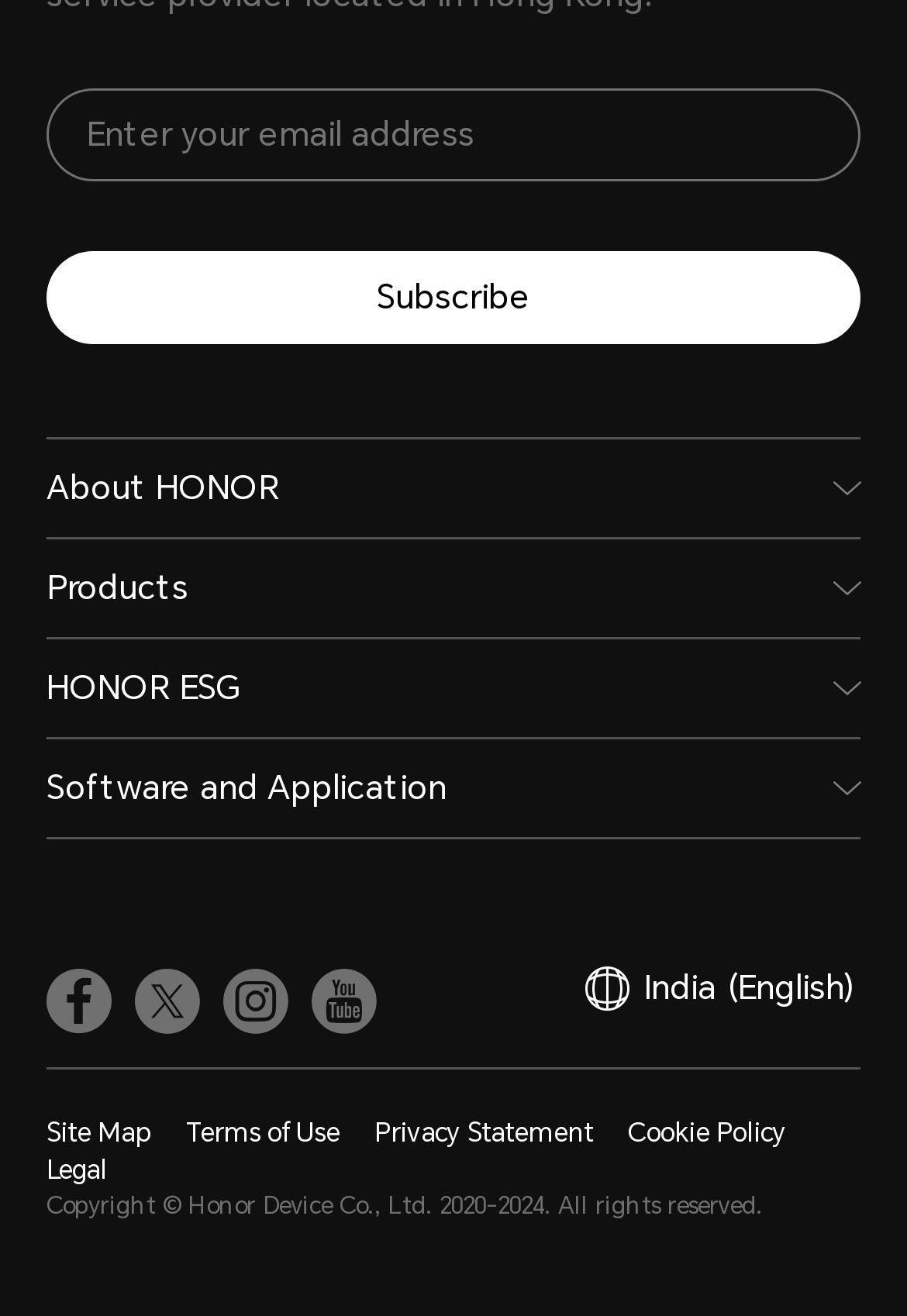Identify the bounding box coordinates for the element that needs to be clicked to fulfill this instruction: "Go to About HONOR". Provide the coordinates in the format of four float numbers between 0 and 1: [left, top, right, bottom].

[0.051, 0.357, 0.308, 0.385]